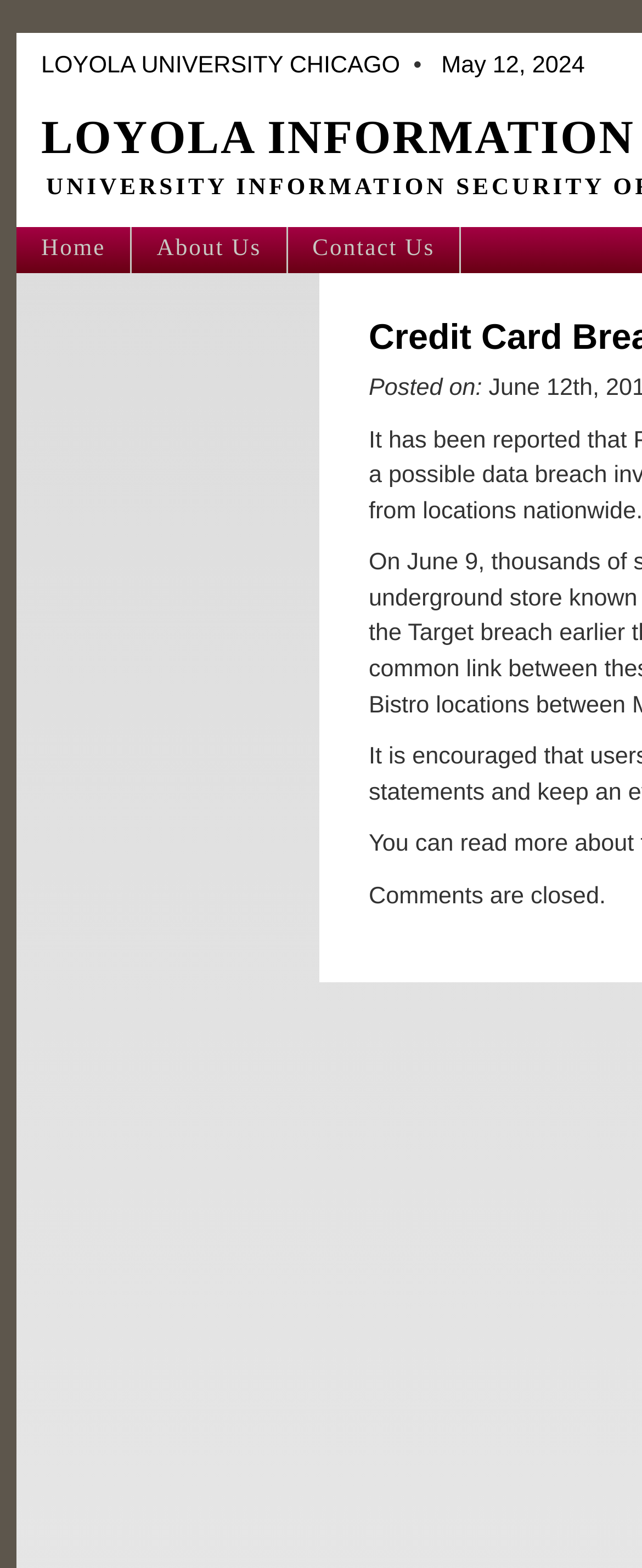Identify the bounding box of the HTML element described as: "About Us".

[0.206, 0.145, 0.448, 0.174]